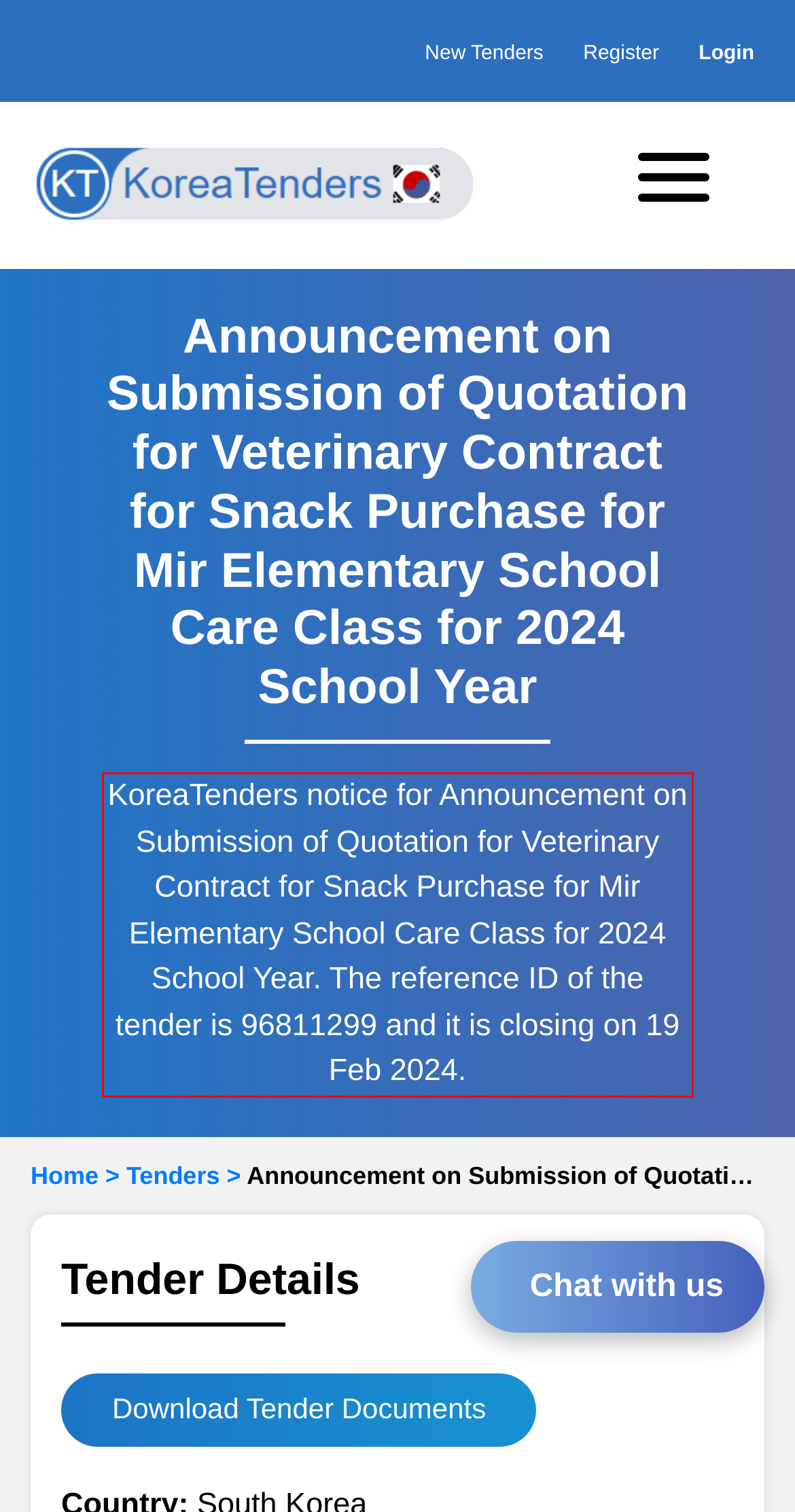The screenshot you have been given contains a UI element surrounded by a red rectangle. Use OCR to read and extract the text inside this red rectangle.

KoreaTenders notice for Announcement on Submission of Quotation for Veterinary Contract for Snack Purchase for Mir Elementary School Care Class for 2024 School Year. The reference ID of the tender is 96811299 and it is closing on 19 Feb 2024.